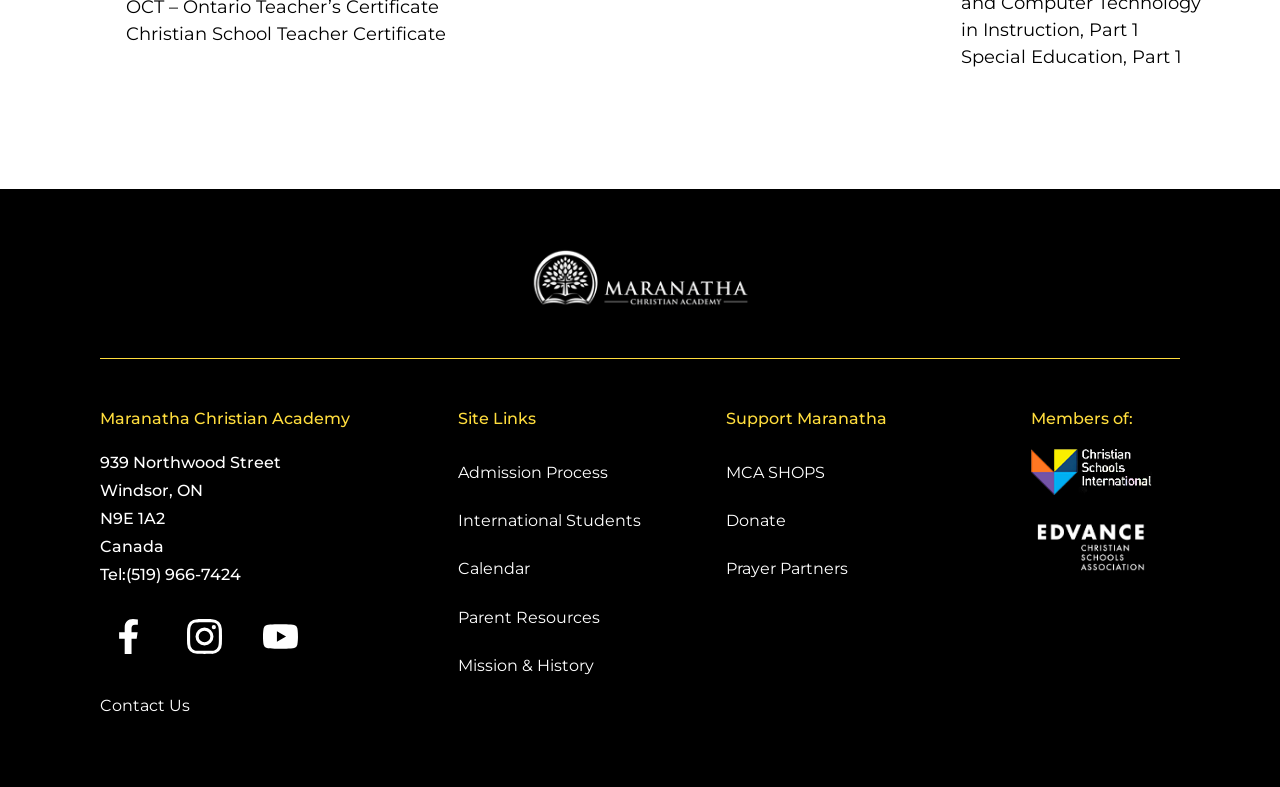What is the phone number of the school?
Look at the image and provide a short answer using one word or a phrase.

(519) 966-7424